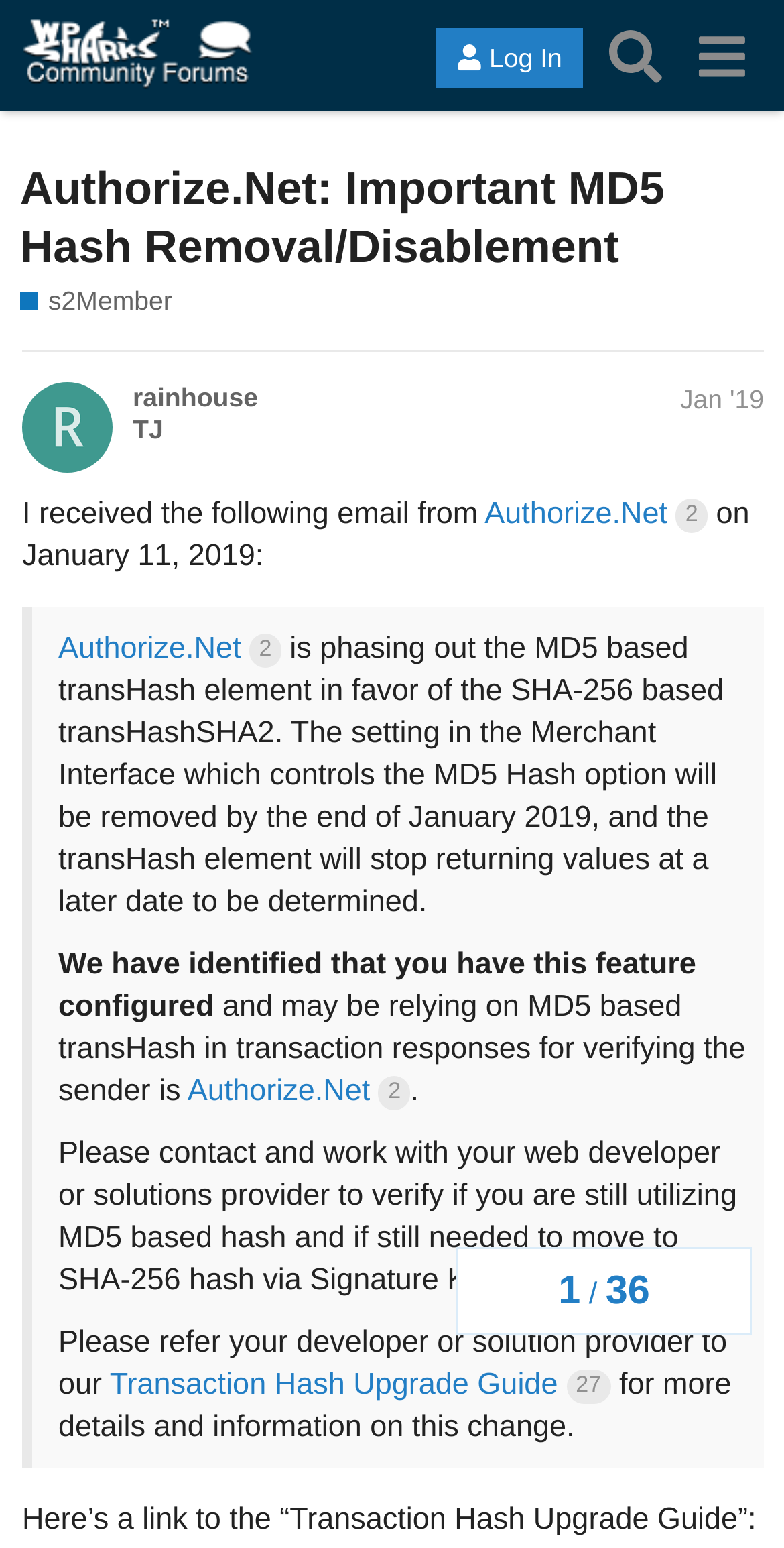Please provide the bounding box coordinates for the UI element as described: "TJ". The coordinates must be four floats between 0 and 1, represented as [left, top, right, bottom].

[0.169, 0.267, 0.208, 0.287]